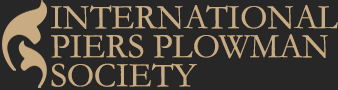Explain the content of the image in detail.

The image features the logo of the International Piers Plowman Society, elegantly designed with a minimalist aesthetic. The text reads “INTERNATIONAL PIERS PLOWMAN SOCIETY,” showcasing the society's commitment to the study and appreciation of "Piers Plowman," a significant work of Middle English literature. The logo's color scheme combines a rich dark background with prominent gold lettering, enhancing its visibility and prestige. This emblem serves as a professional representation of an organization dedicated to scholarly research and discussions surrounding Langland's allegorical poem, connecting enthusiasts and scholars in the field.